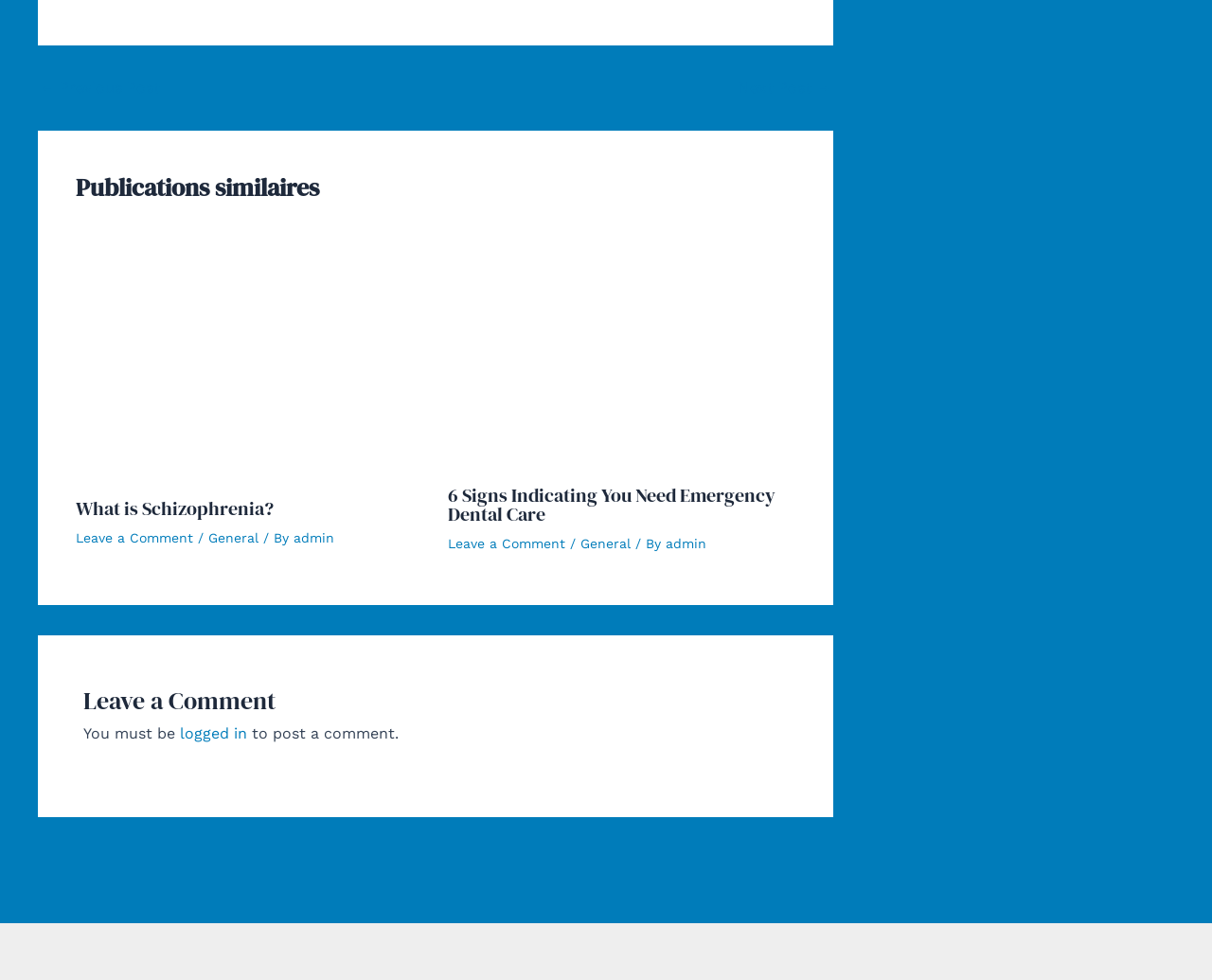Extract the bounding box coordinates for the UI element described as: "Events".

None